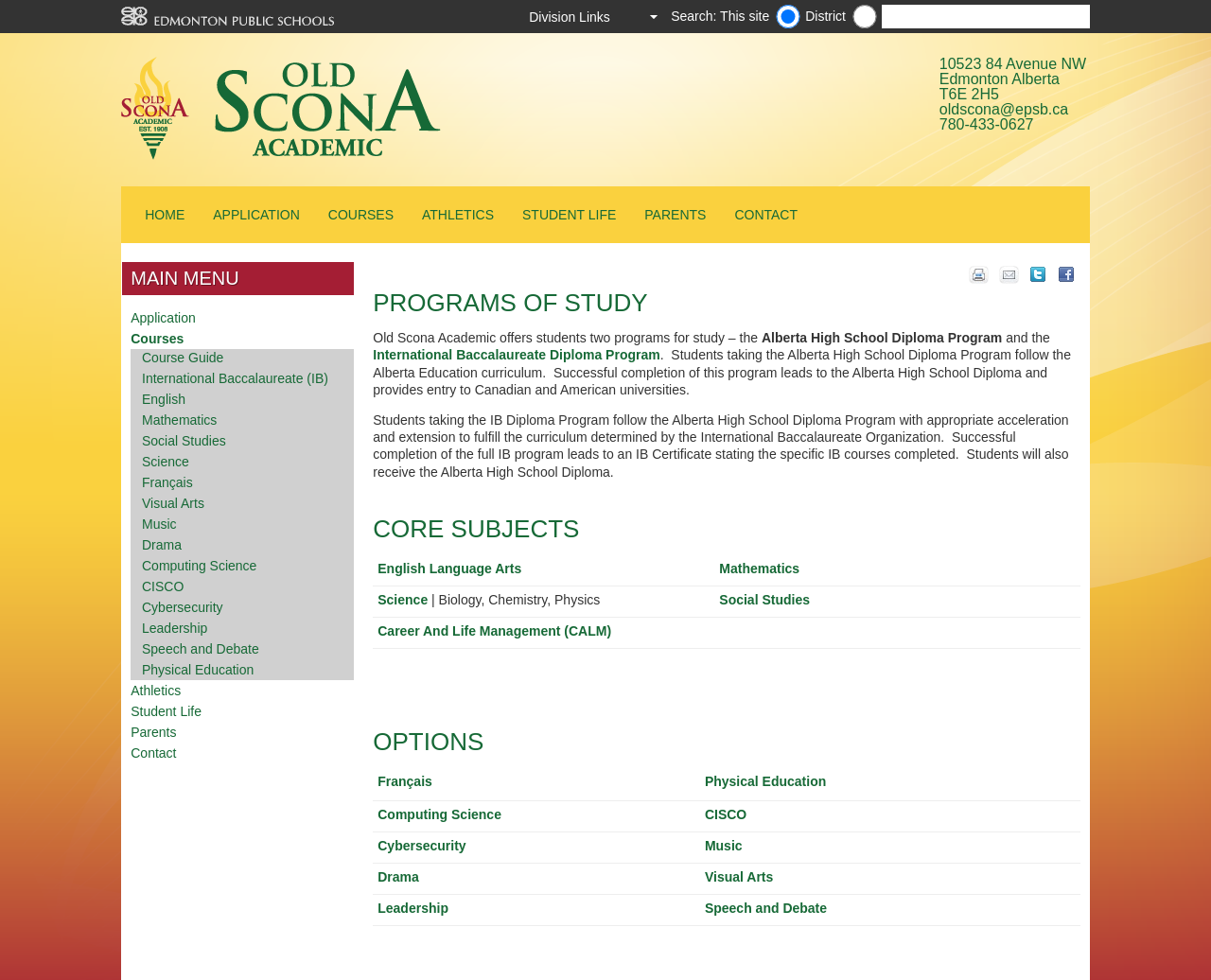Give a succinct answer to this question in a single word or phrase: 
What is the name of the school?

Old Scona School